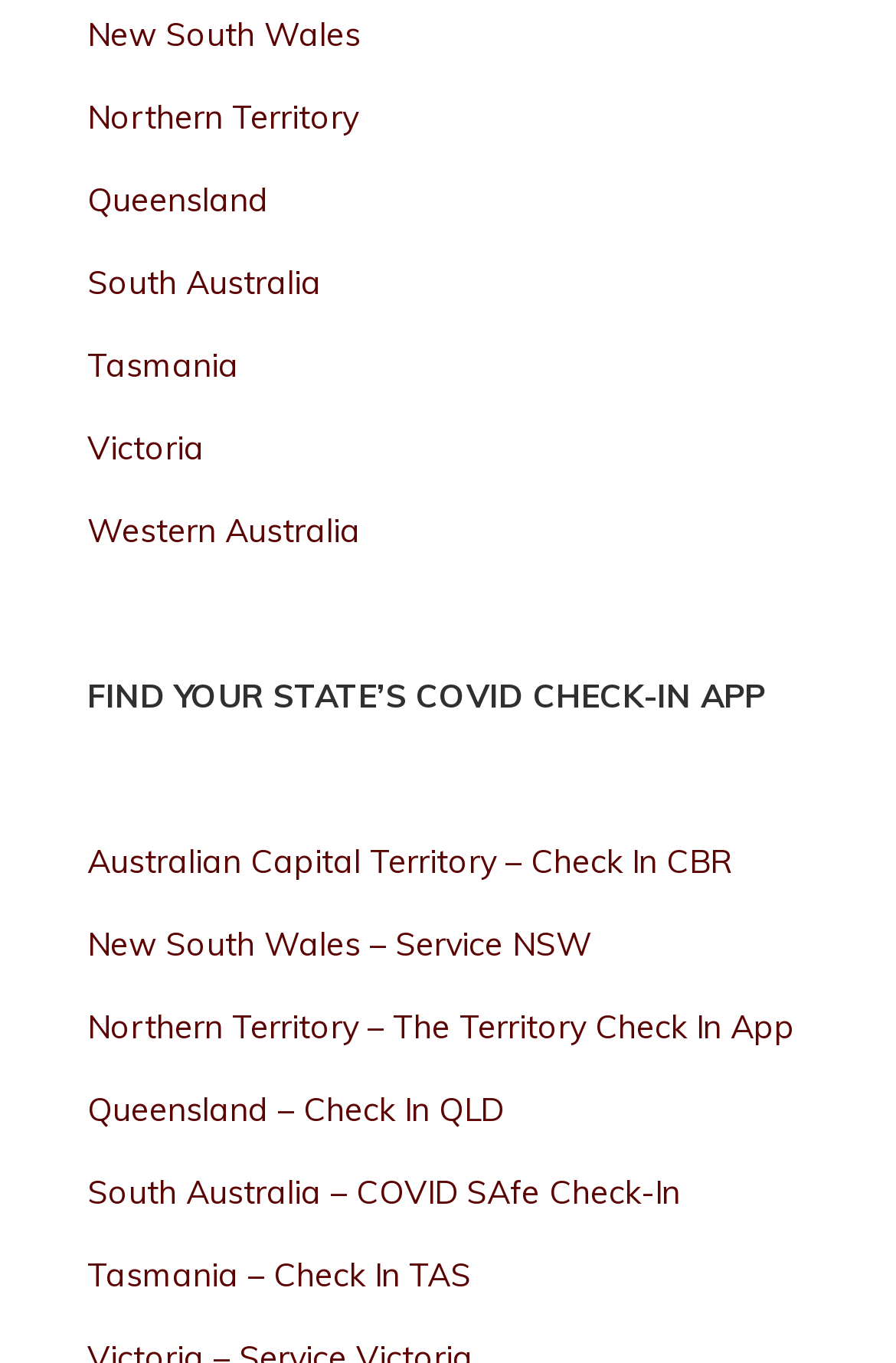Please identify the bounding box coordinates of the element I should click to complete this instruction: 'Visit New South Wales page'. The coordinates should be given as four float numbers between 0 and 1, like this: [left, top, right, bottom].

[0.097, 0.01, 0.403, 0.04]